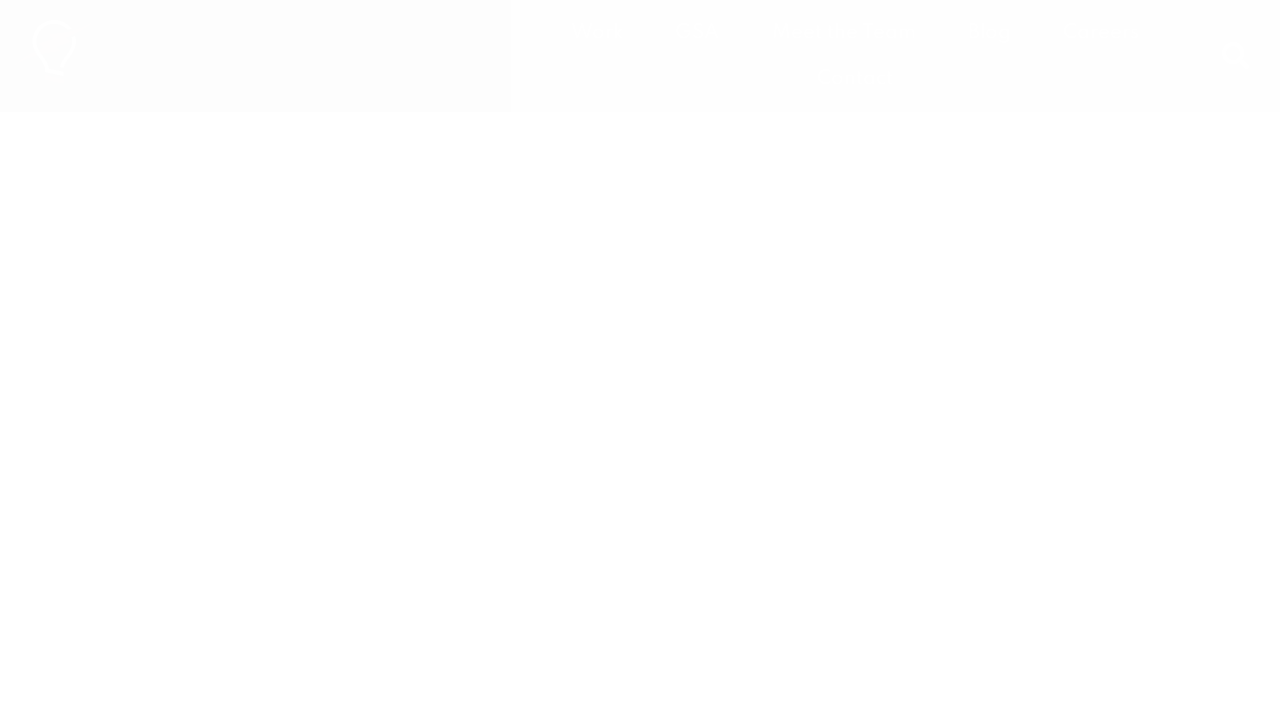Identify the bounding box coordinates for the region to click in order to carry out this instruction: "contact us". Provide the coordinates using four float numbers between 0 and 1, formatted as [left, top, right, bottom].

[0.426, 0.079, 0.91, 0.143]